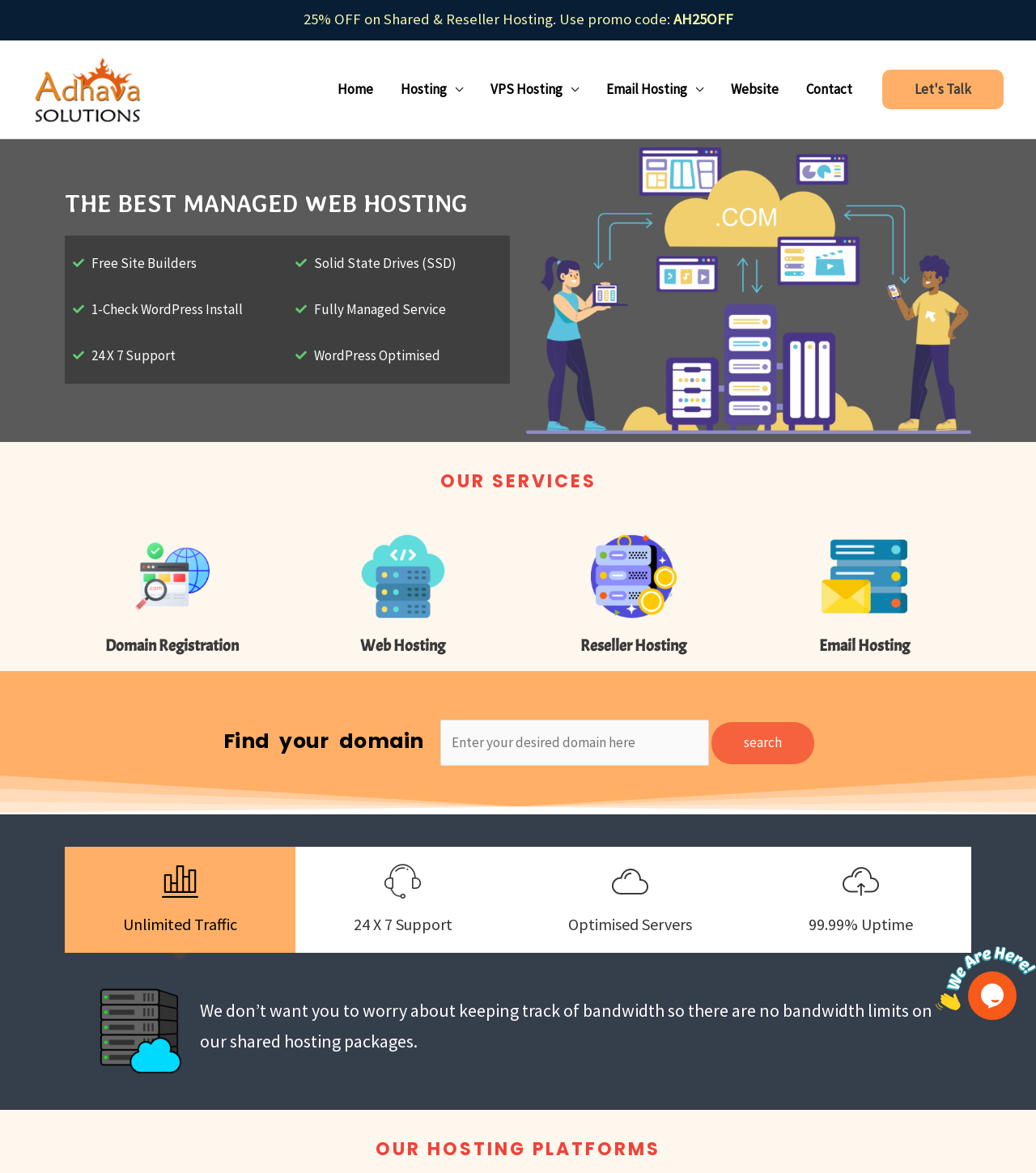Please specify the bounding box coordinates of the element that should be clicked to execute the given instruction: 'get support'. Ensure the coordinates are four float numbers between 0 and 1, expressed as [left, top, right, bottom].

None